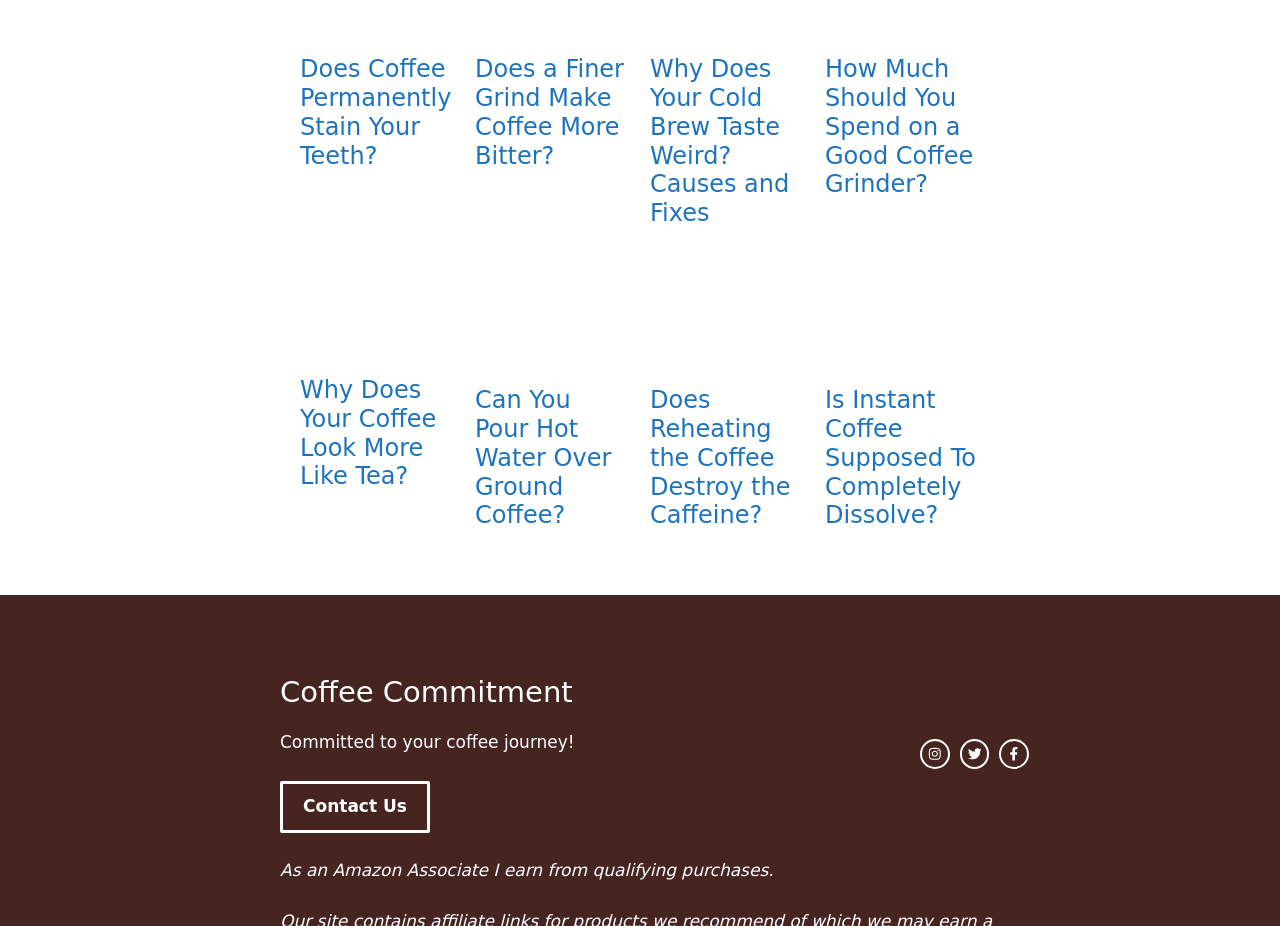Determine the bounding box coordinates of the region that needs to be clicked to achieve the task: "Click on the link to learn about coffee stains".

[0.234, 0.06, 0.353, 0.183]